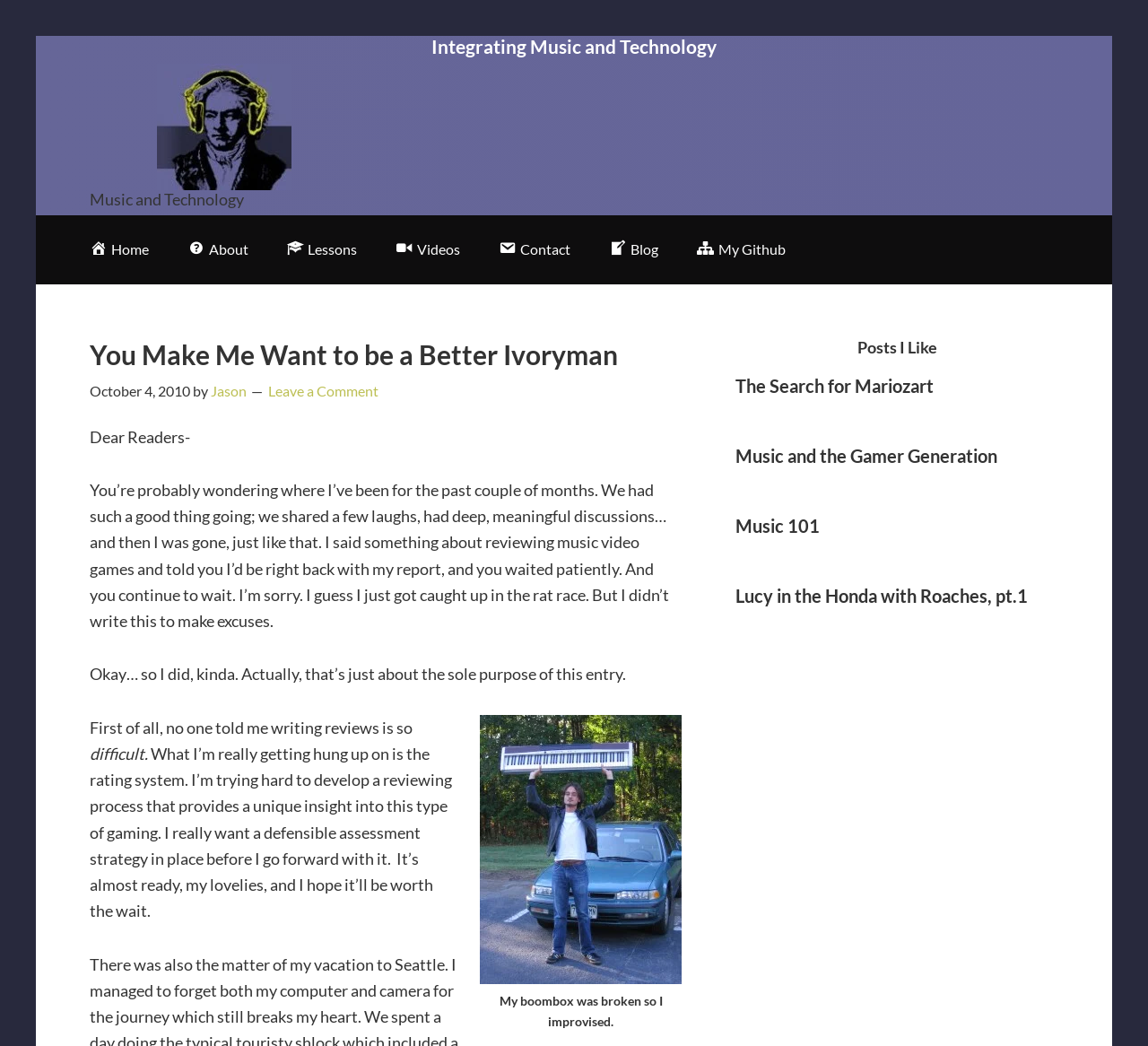Please specify the bounding box coordinates in the format (top-left x, top-left y, bottom-right x, bottom-right y), with all values as floating point numbers between 0 and 1. Identify the bounding box of the UI element described by: Music and the Gamer Generation

[0.641, 0.426, 0.869, 0.446]